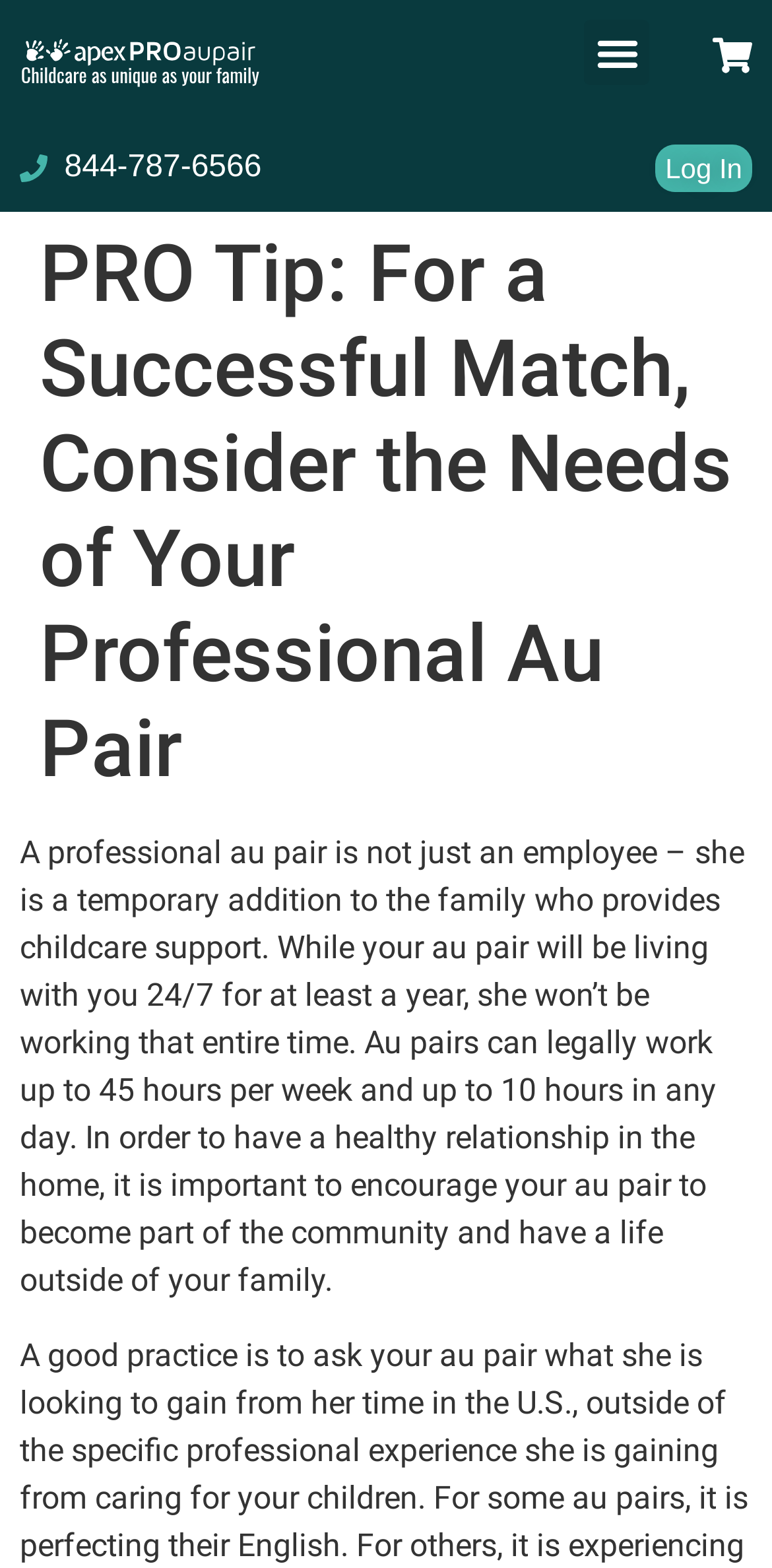Identify the bounding box coordinates for the UI element described as: "844-787-6566".

[0.026, 0.092, 0.339, 0.122]